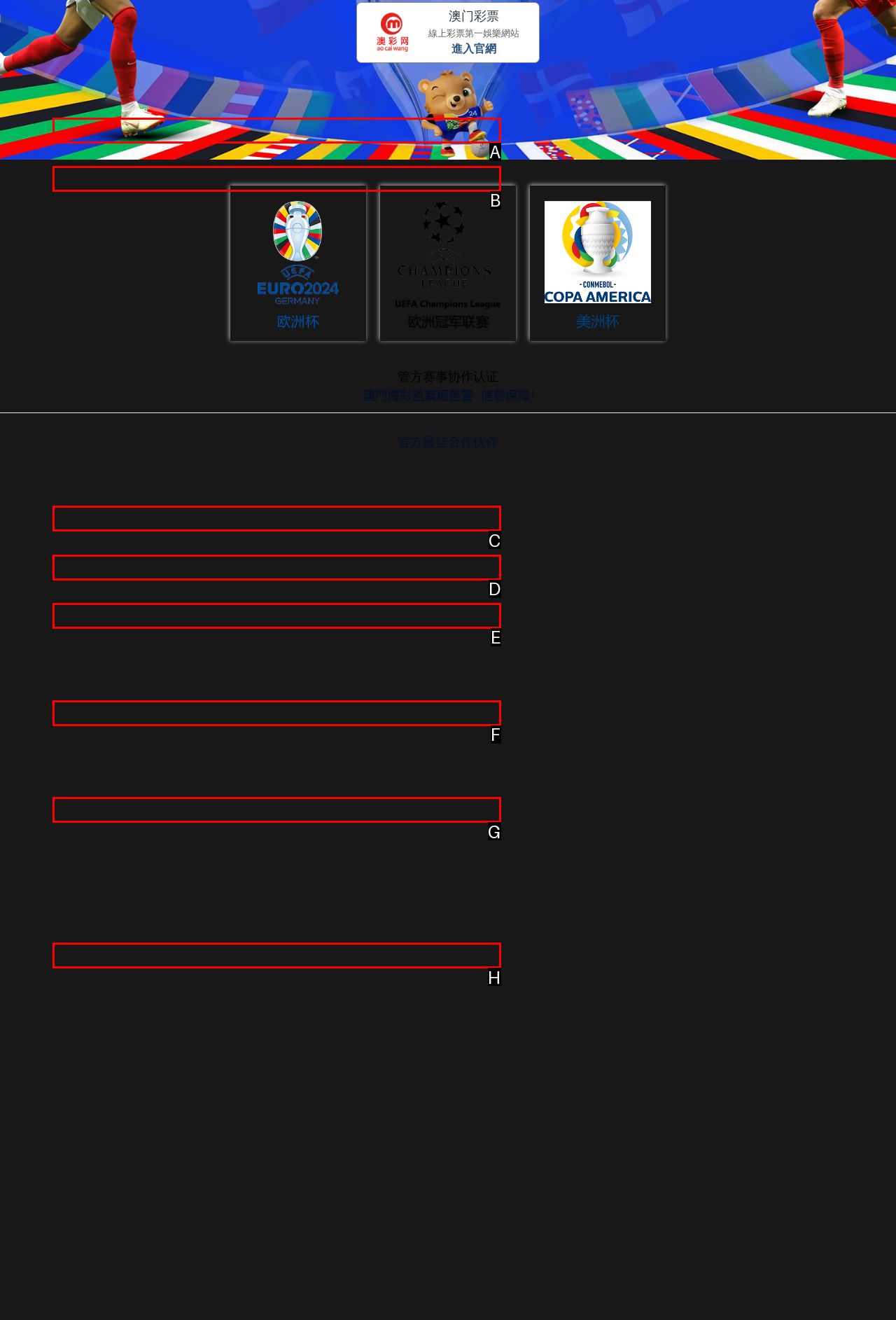From the given choices, determine which HTML element aligns with the description: name="f23889072" Respond with the letter of the appropriate option.

F